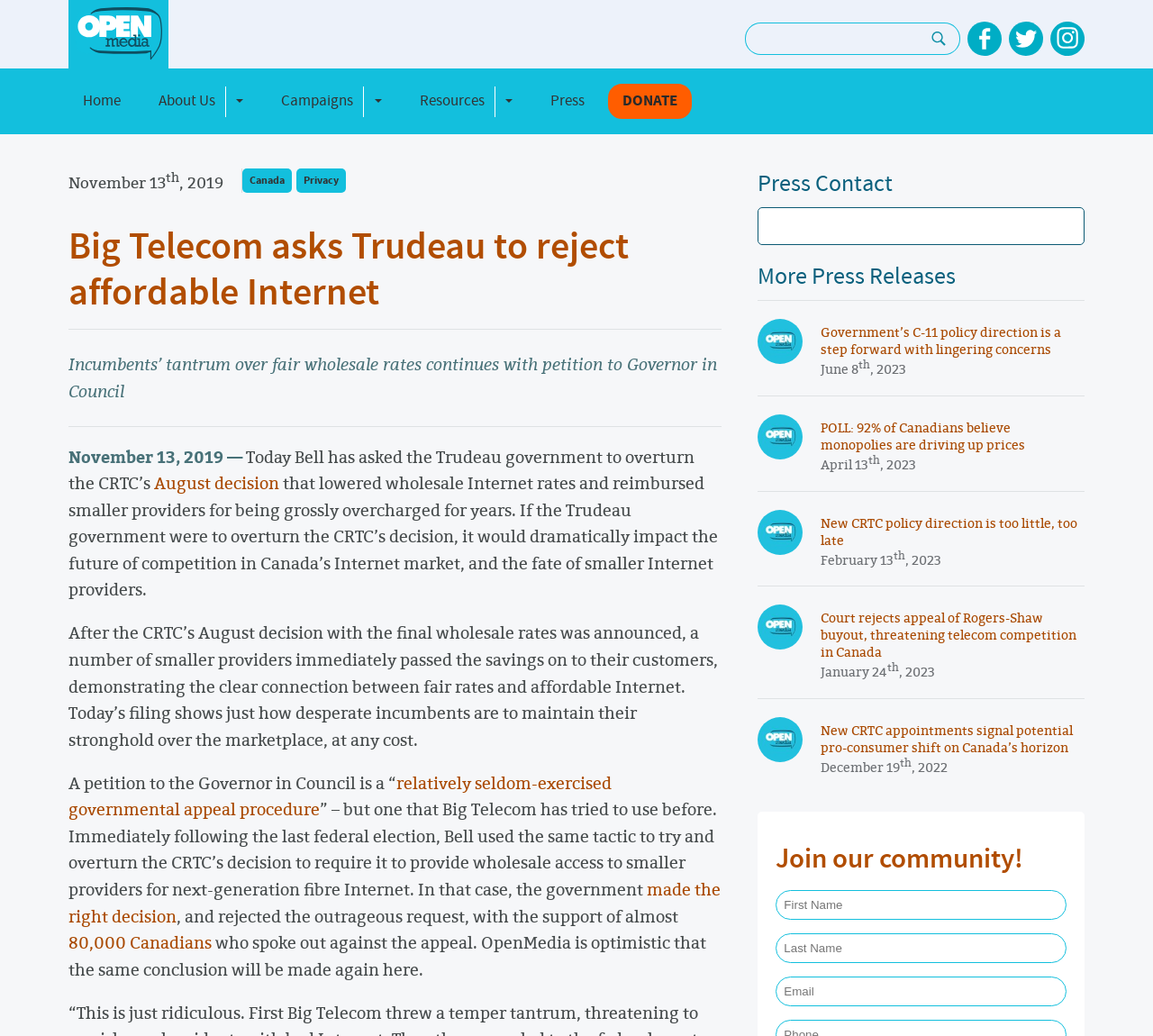Please answer the following question as detailed as possible based on the image: 
What is the topic of the main article?

The main article's topic can be found in the heading 'Big Telecom asks Trudeau to reject affordable Internet', which is located below the navigation menu.